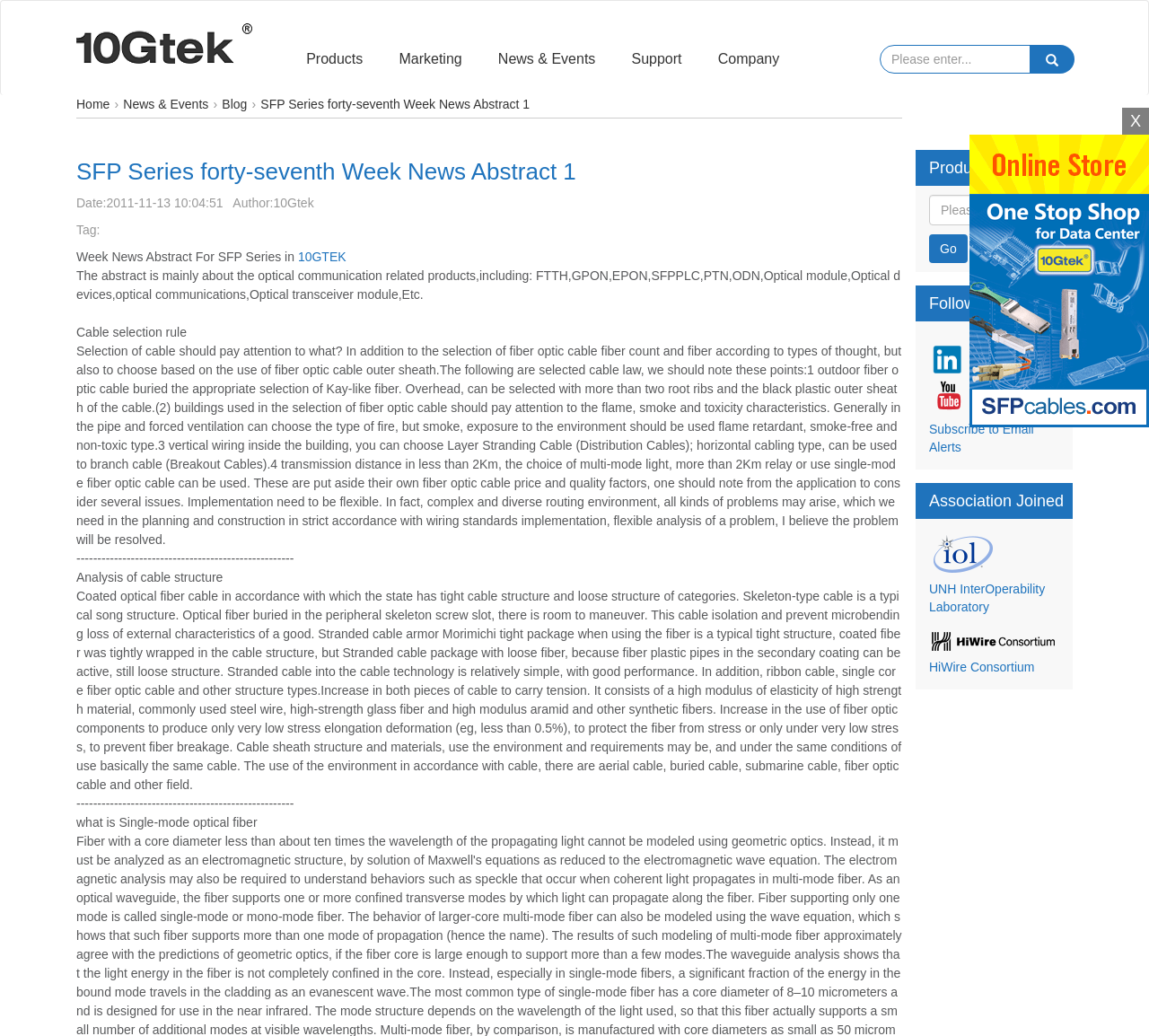Locate the bounding box coordinates of the area you need to click to fulfill this instruction: 'Enter text in the search box'. The coordinates must be in the form of four float numbers ranging from 0 to 1: [left, top, right, bottom].

[0.766, 0.043, 0.922, 0.071]